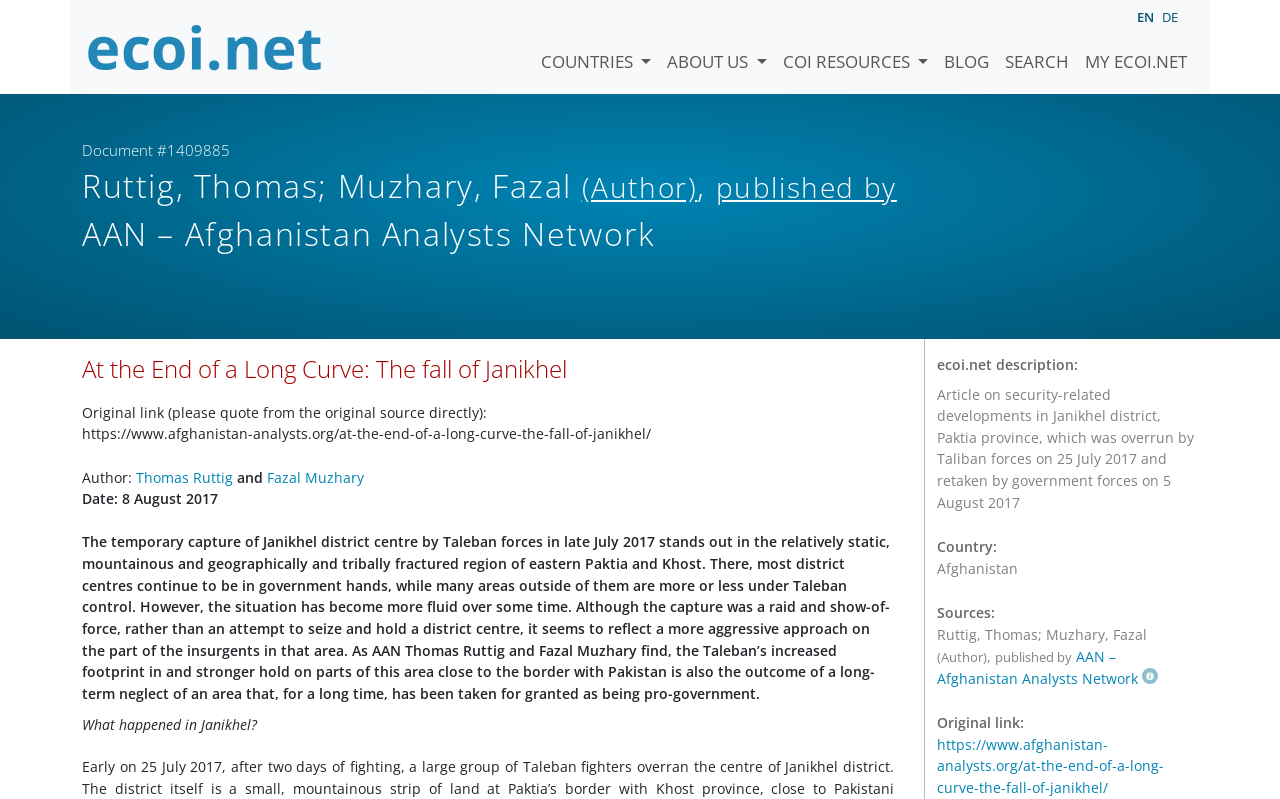Determine the bounding box coordinates for the area that needs to be clicked to fulfill this task: "switch to German language". The coordinates must be given as four float numbers between 0 and 1, i.e., [left, top, right, bottom].

[0.902, 0.01, 0.927, 0.033]